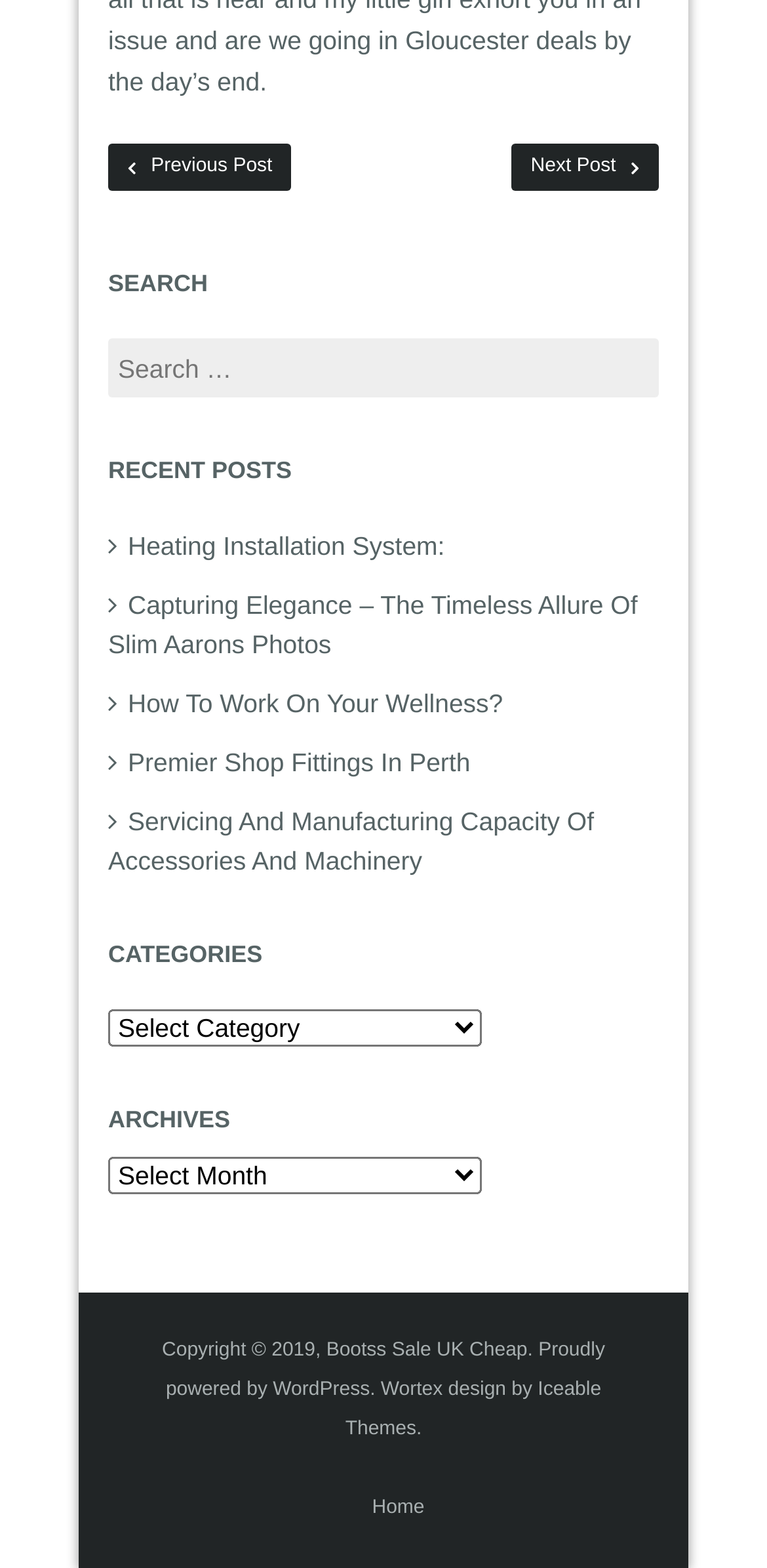Determine the bounding box coordinates of the section I need to click to execute the following instruction: "Go to the home page". Provide the coordinates as four float numbers between 0 and 1, i.e., [left, top, right, bottom].

[0.485, 0.955, 0.553, 0.969]